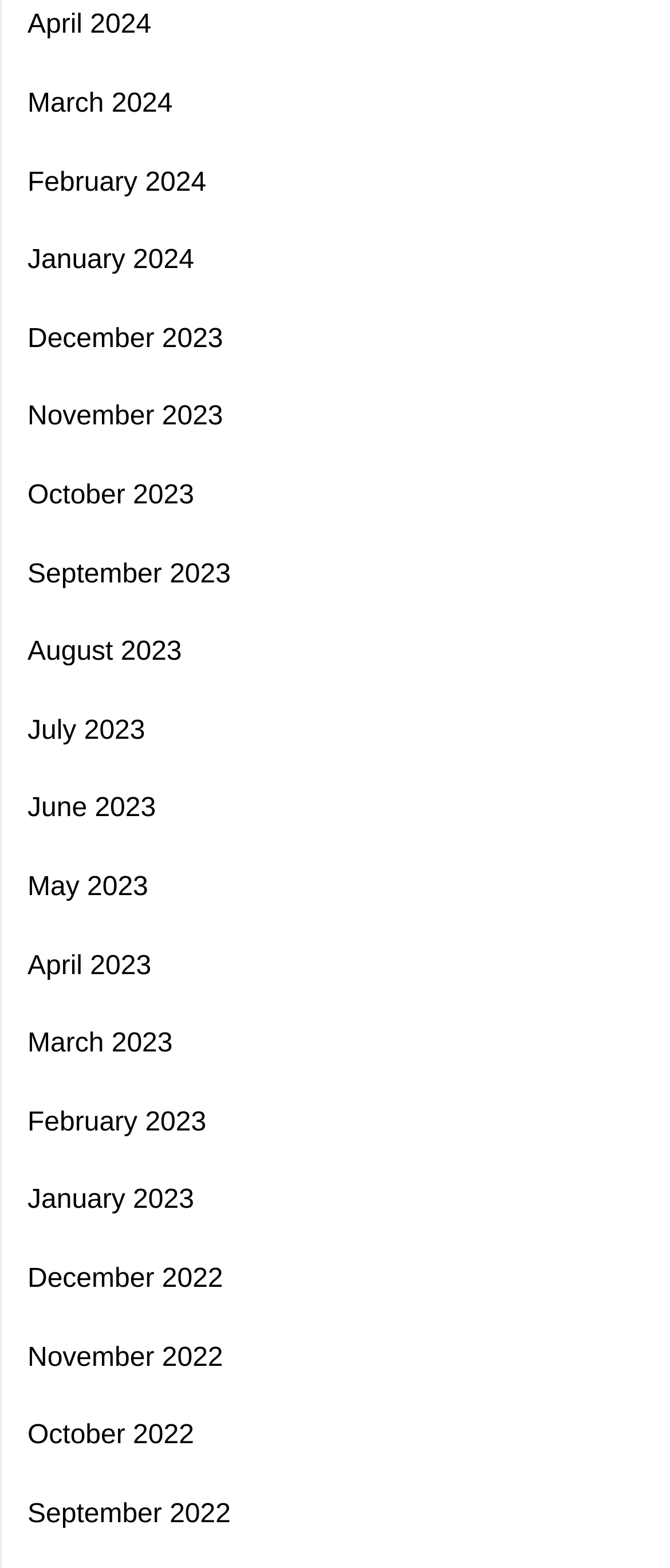Please identify the bounding box coordinates of the element on the webpage that should be clicked to follow this instruction: "access January 2024". The bounding box coordinates should be given as four float numbers between 0 and 1, formatted as [left, top, right, bottom].

[0.041, 0.153, 0.29, 0.181]